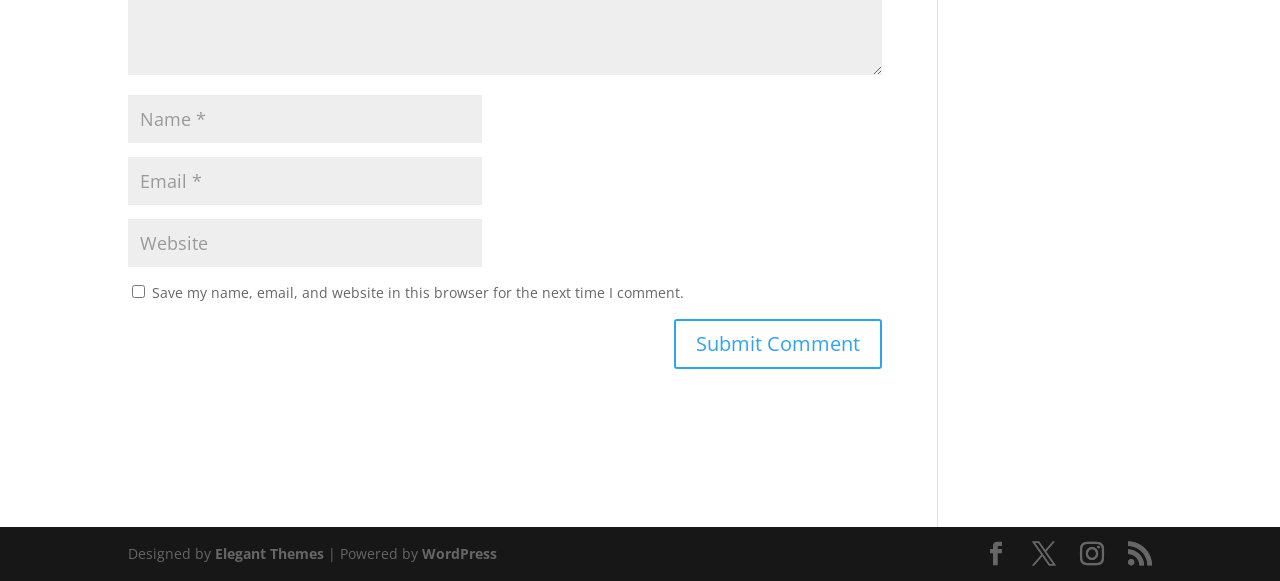Determine the bounding box coordinates for the clickable element required to fulfill the instruction: "Submit a comment". Provide the coordinates as four float numbers between 0 and 1, i.e., [left, top, right, bottom].

[0.527, 0.549, 0.689, 0.635]